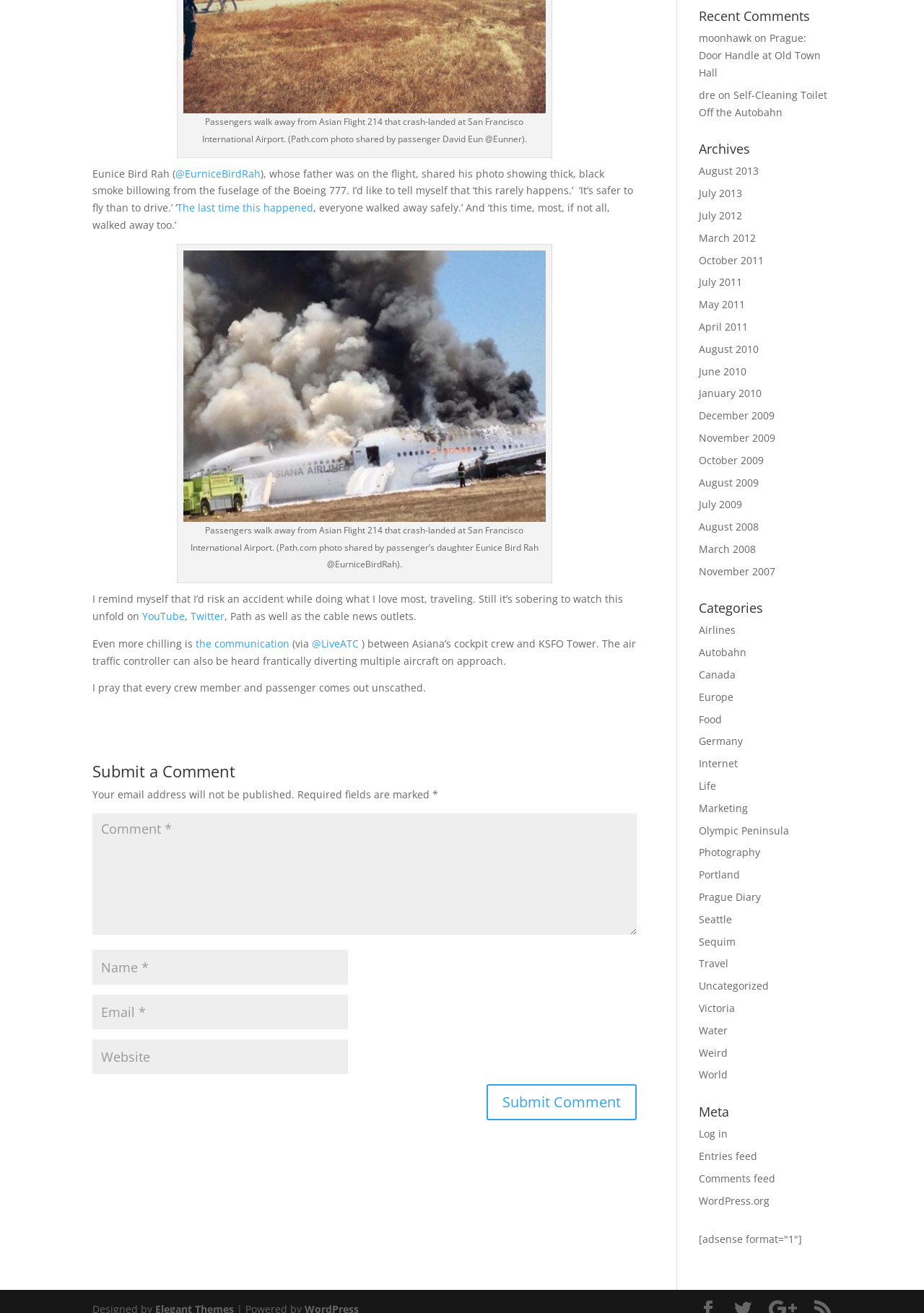Using the description: "name="submit" value="Submit Comment"", identify the bounding box of the corresponding UI element in the screenshot.

[0.527, 0.826, 0.689, 0.853]